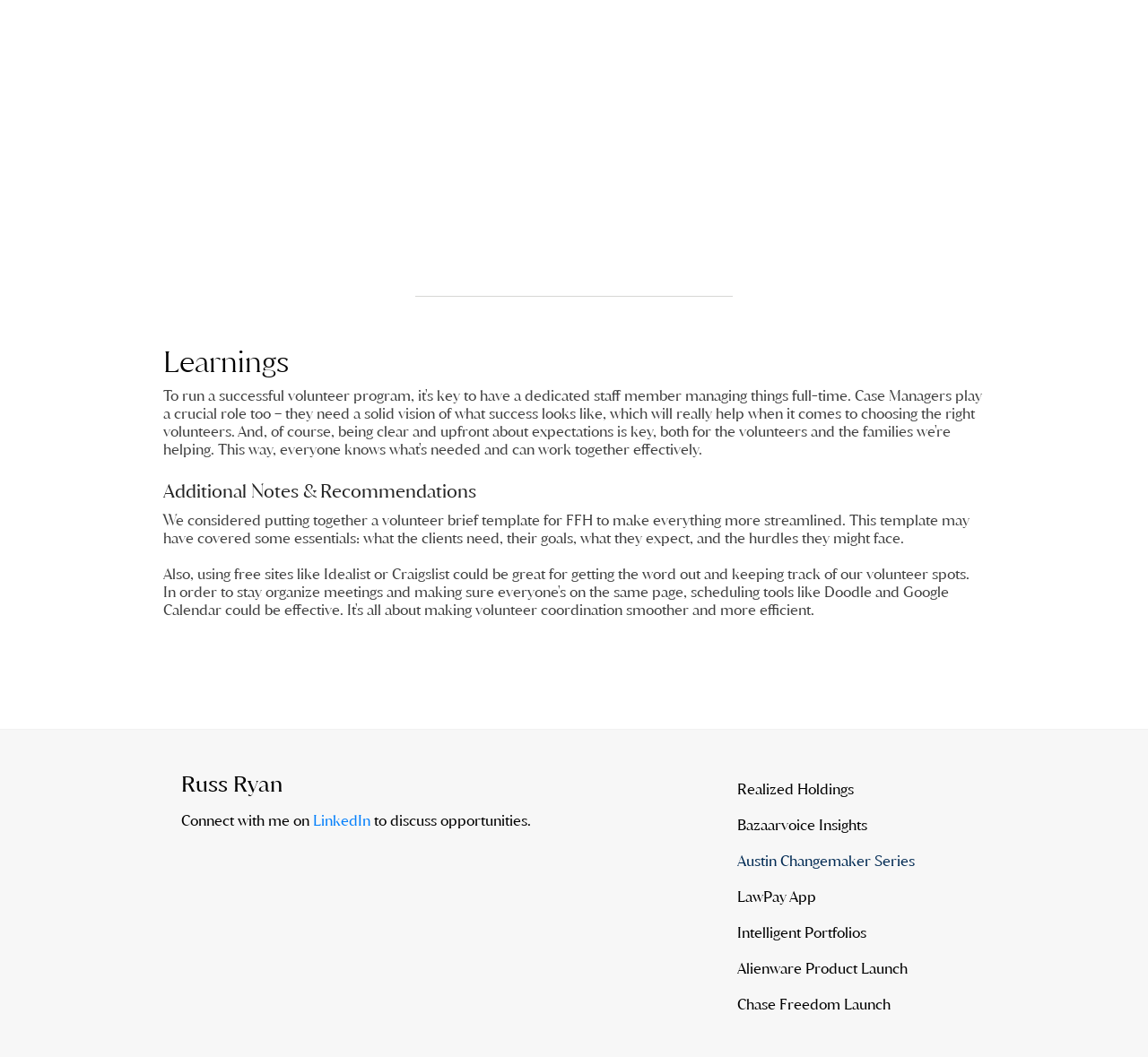Please identify the bounding box coordinates of the element I need to click to follow this instruction: "Read about 'Learnings'".

[0.142, 0.325, 0.362, 0.359]